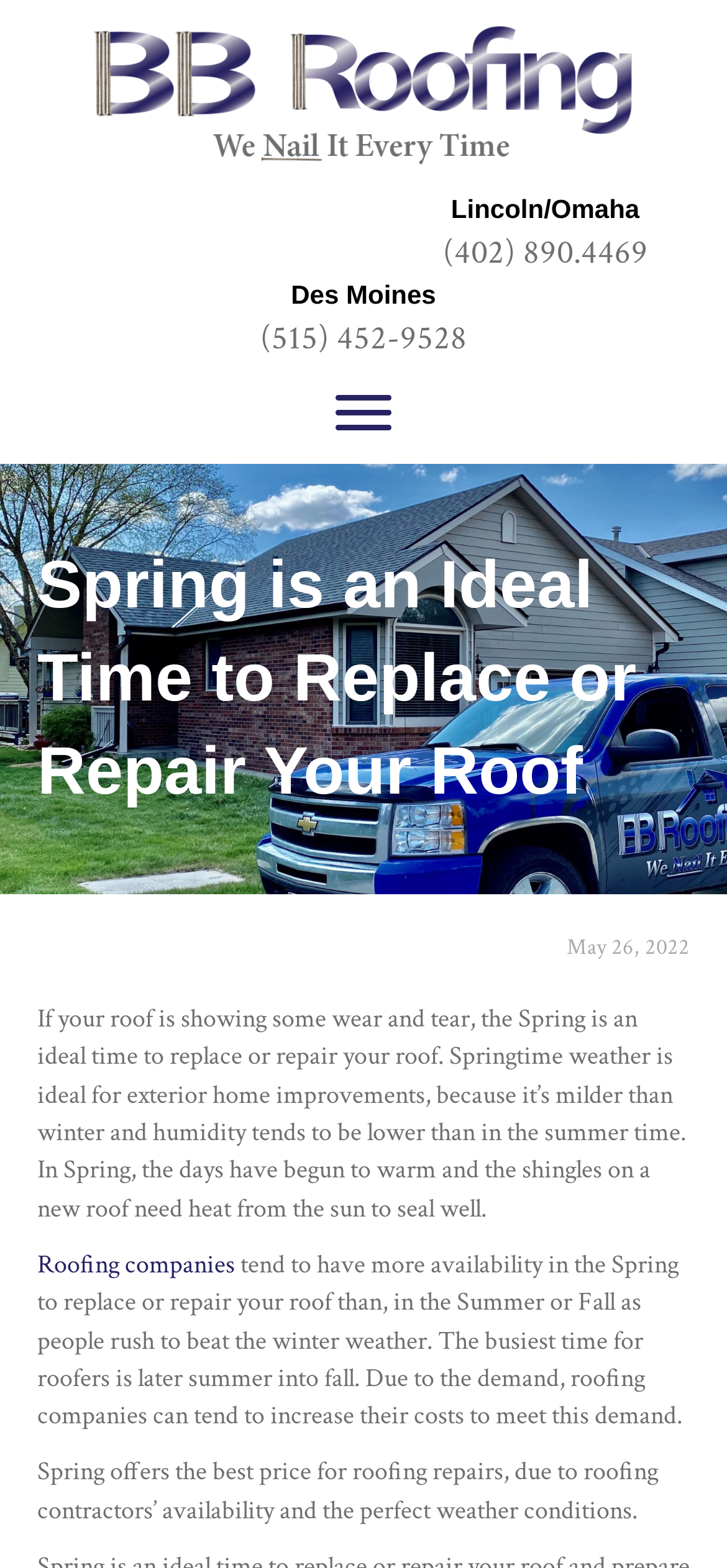Identify the bounding box of the HTML element described here: "alt="BB-Roofing" title="BB-Roofing"". Provide the coordinates as four float numbers between 0 and 1: [left, top, right, bottom].

[0.115, 0.049, 0.885, 0.071]